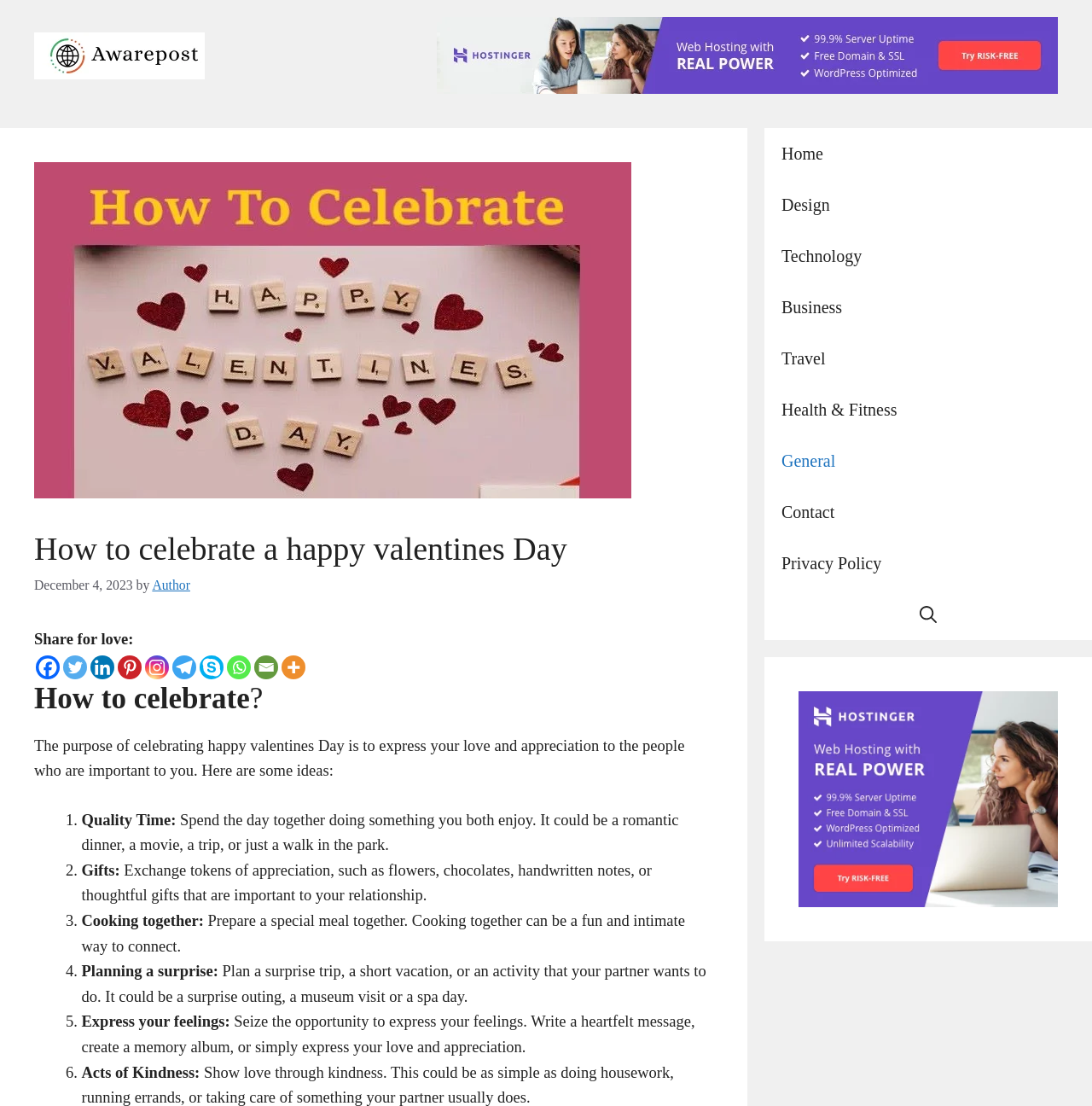How many navigation links are available?
Please respond to the question with as much detail as possible.

The navigation links can be found at the top right corner of the webpage. There are 9 links available, namely Home, Design, Technology, Business, Travel, Health & Fitness, General, Contact, and Privacy Policy, which allow users to navigate to different sections of the website.